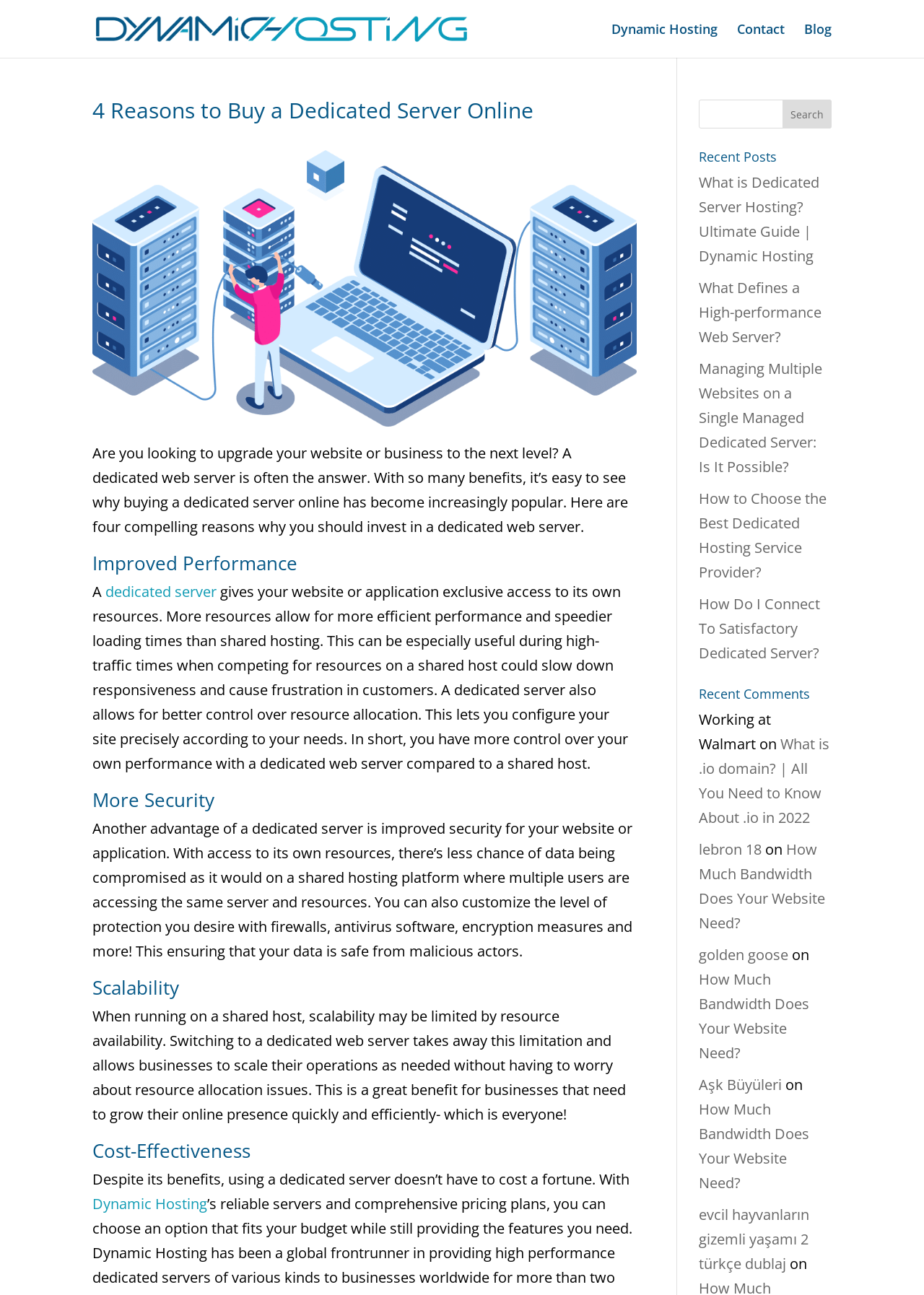Could you determine the bounding box coordinates of the clickable element to complete the instruction: "Click on the 'Dynamic Hosting' link"? Provide the coordinates as four float numbers between 0 and 1, i.e., [left, top, right, bottom].

[0.104, 0.014, 0.57, 0.029]